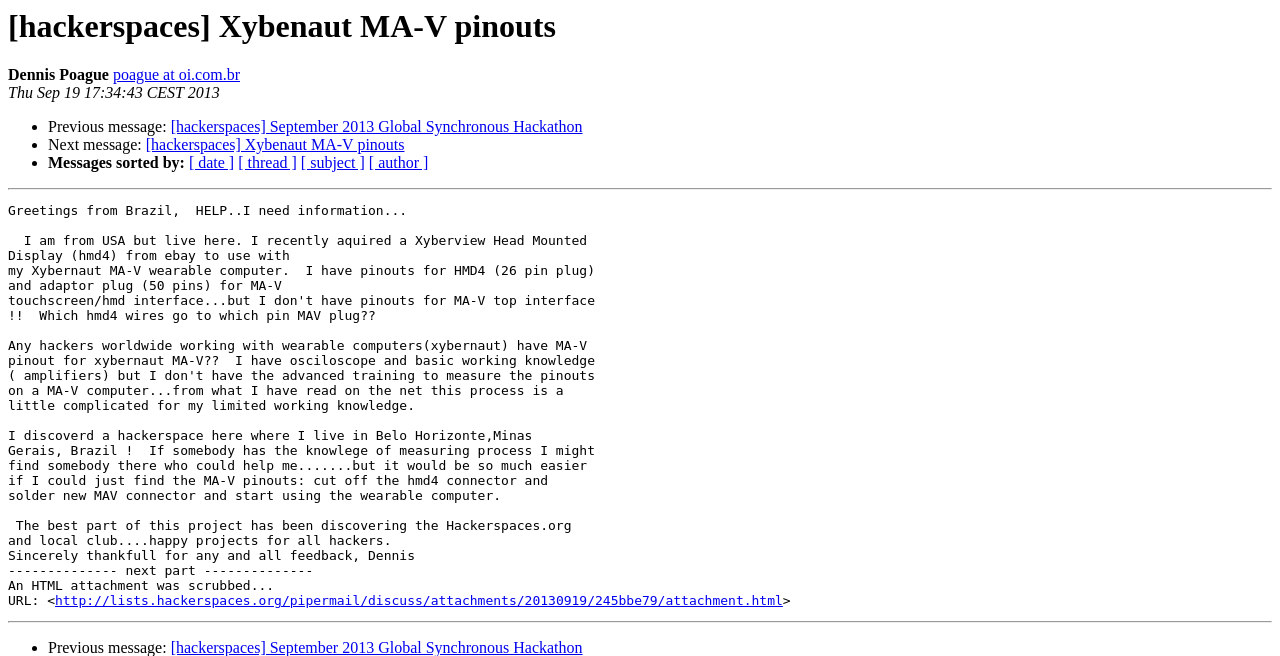Please identify the bounding box coordinates of the clickable area that will allow you to execute the instruction: "View next message".

[0.114, 0.208, 0.316, 0.234]